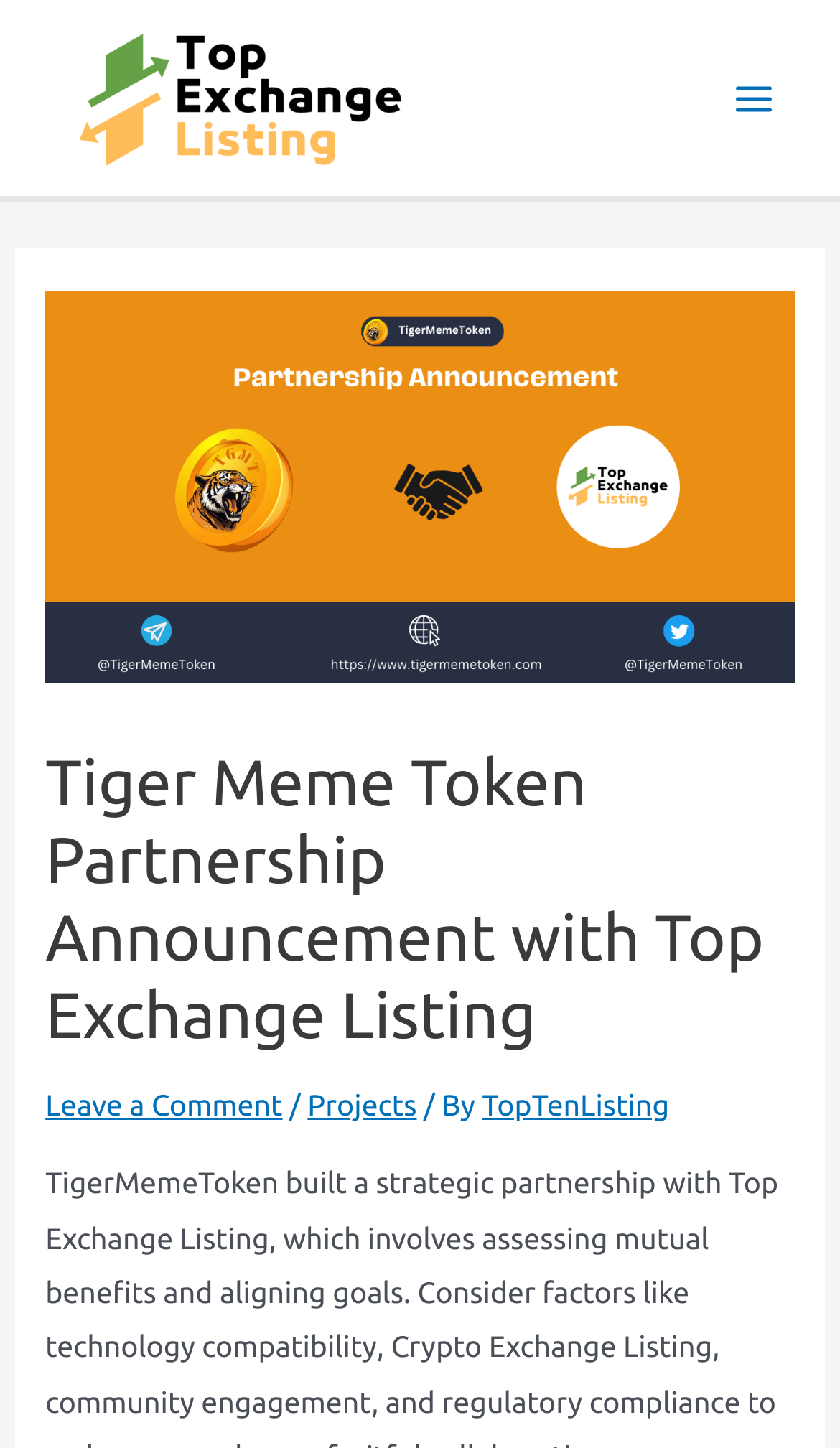Analyze the image and deliver a detailed answer to the question: What is the relationship between Tiger Meme Token and Top Exchange Listing?

The webpage's meta description mentions a strategic partnership between Tiger Meme Token and Top Exchange Listing, suggesting that they have formed a collaborative agreement.